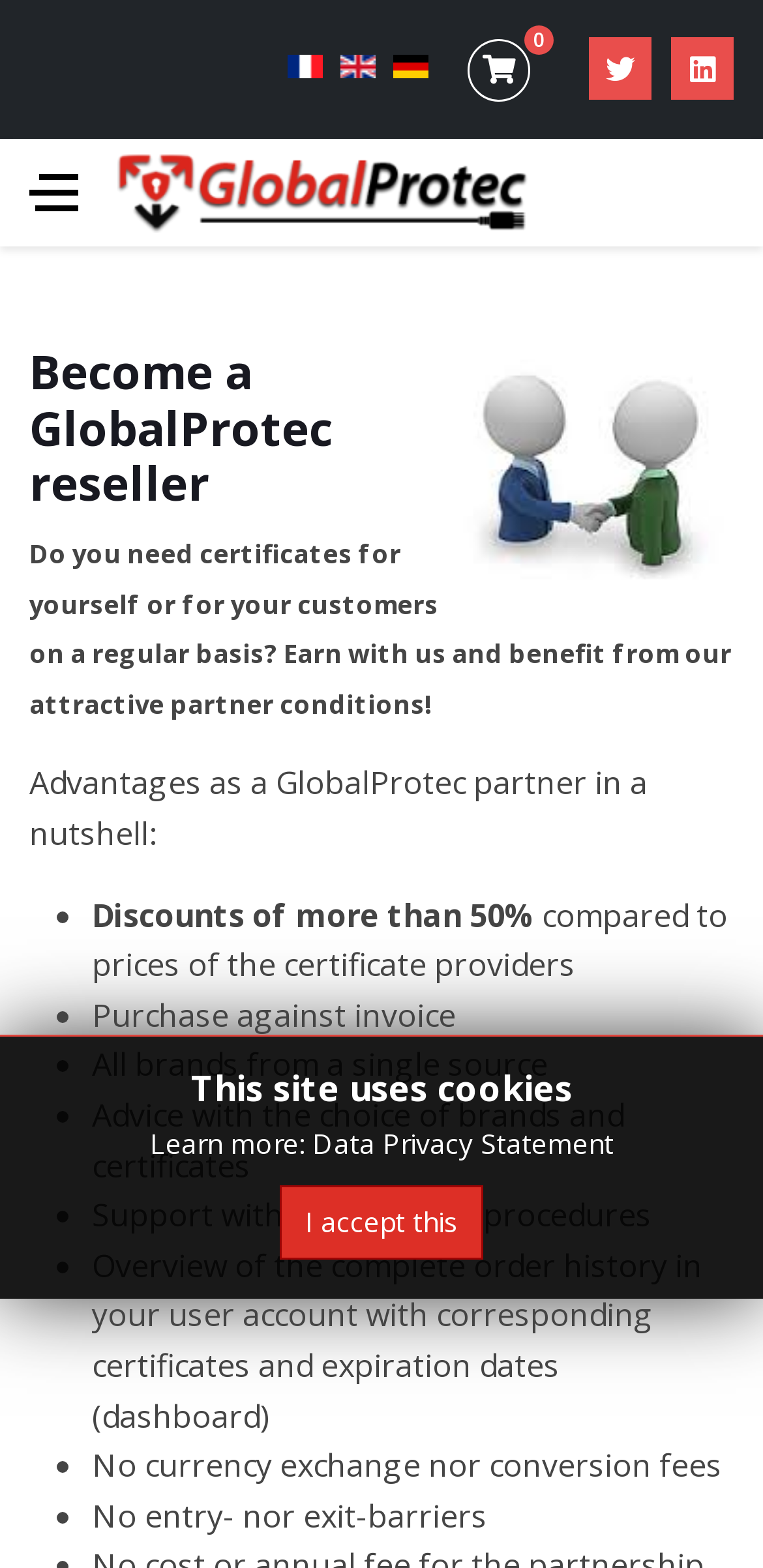How many advantages are listed for being a GlobalProtec partner?
Relying on the image, give a concise answer in one word or a brief phrase.

9